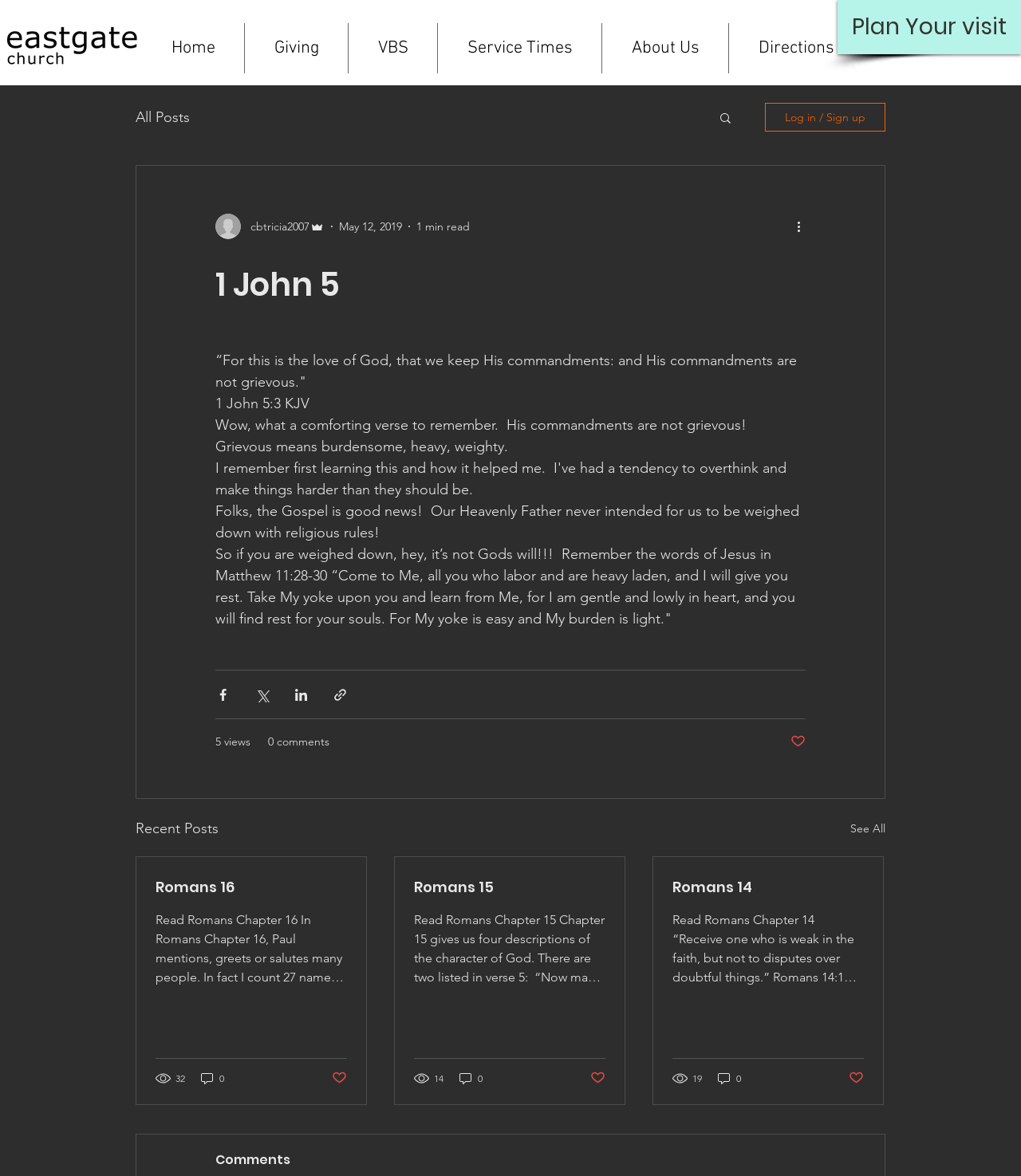Generate a thorough caption that explains the contents of the webpage.

This webpage appears to be a blog or article page focused on Christian scripture and devotion. At the top, there is a navigation menu with links to "Home", "Giving", "VBS", "Service Times", "About Us", and "Directions". Below this, there is a search bar and a "Log in / Sign up" button.

The main content of the page is an article with a heading "1 John 5" and a brief description of the scripture. The article includes a quote from the Bible, followed by a reflection on the meaning of the verse. The text is divided into paragraphs, with some emphasis on certain words or phrases.

To the right of the article, there are social media sharing buttons for Facebook, Twitter, LinkedIn, and a link to share the article via a URL. Below this, there is a section displaying the number of views and comments on the article.

Further down the page, there are three more article summaries, each with a heading, a brief description, and a link to read more. These articles appear to be related to the book of Romans in the Bible. Each summary includes the number of views and comments, as well as a button to like or unlike the post.

At the very bottom of the page, there is a heading "Comments", but it does not appear to have any actual comments listed.